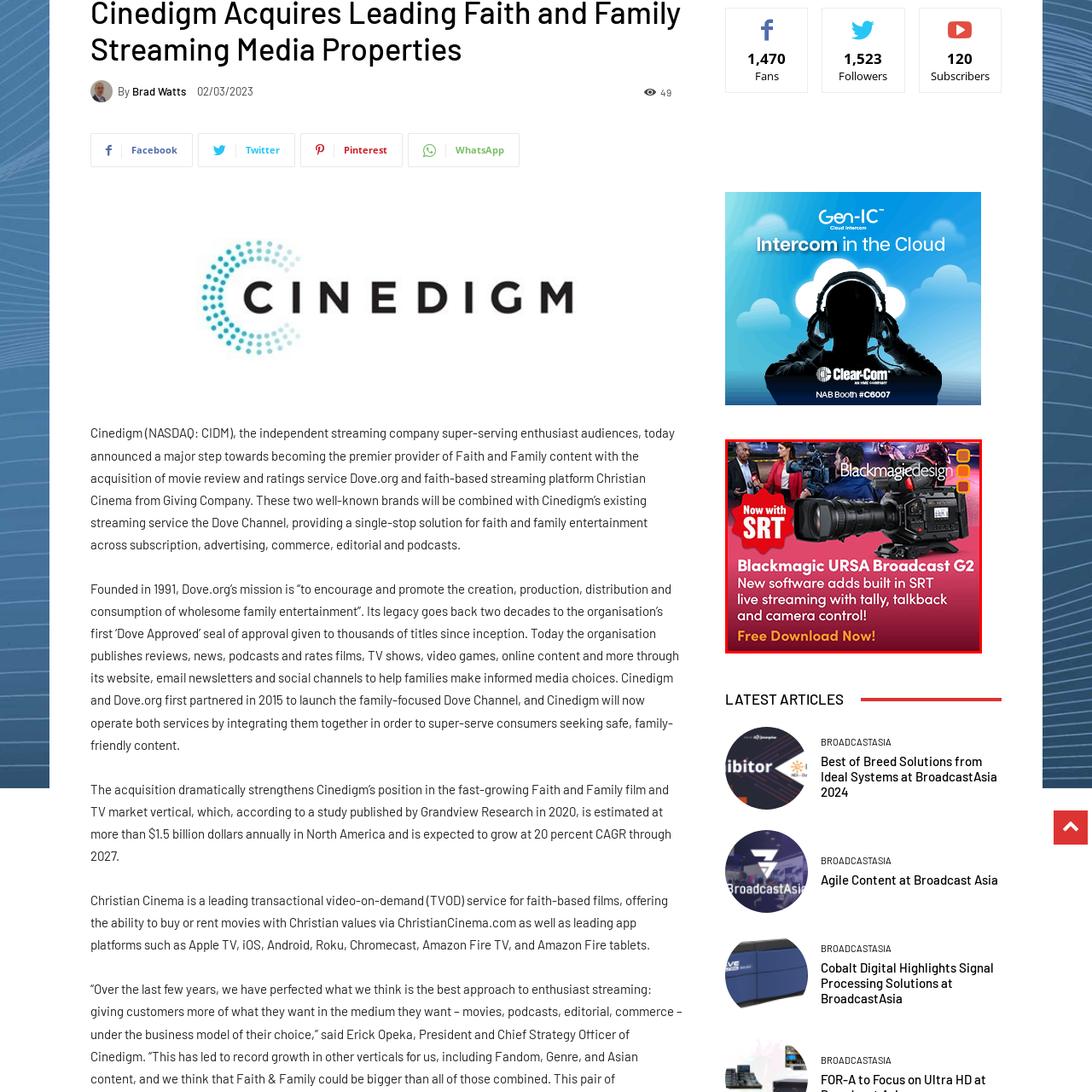What is the new software feature for live streaming?
Inspect the highlighted part of the image and provide a single word or phrase as your answer.

SRT